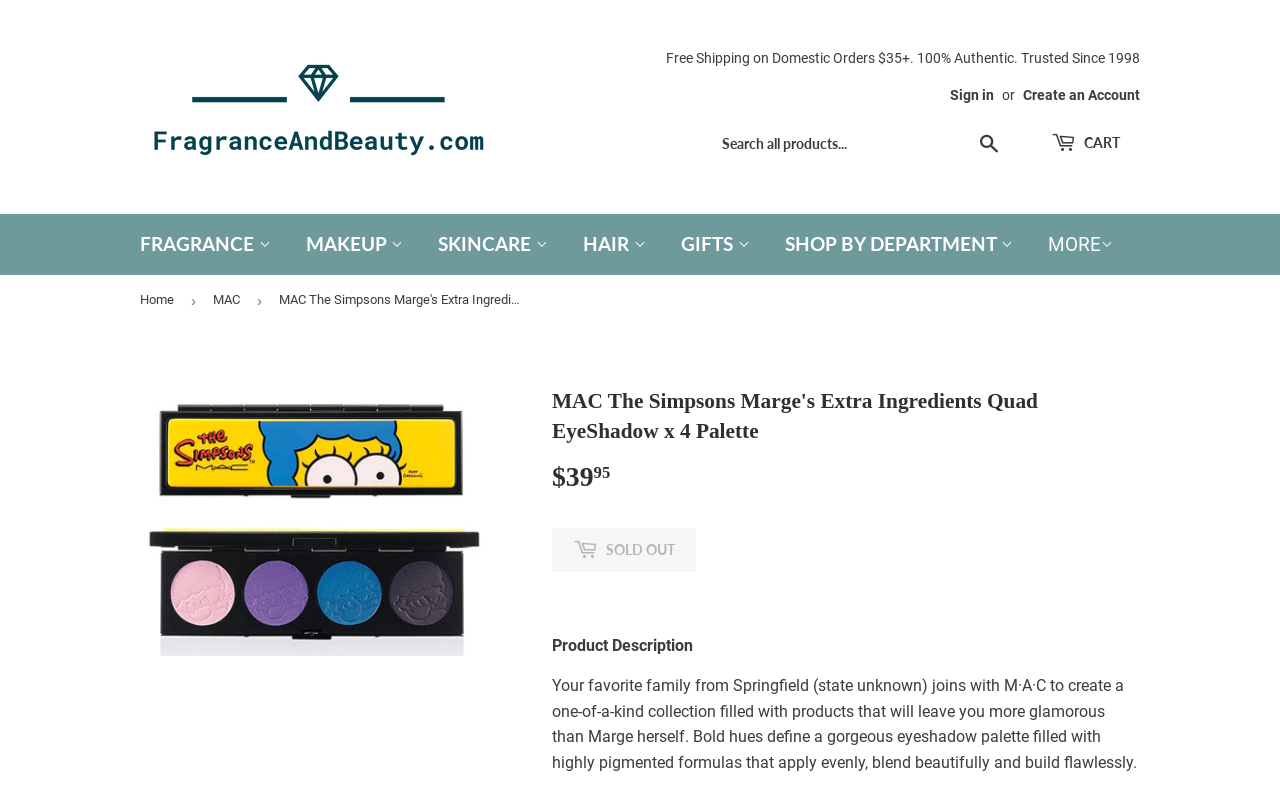Use a single word or phrase to answer the question:
What is the purpose of the search box?

Search all products